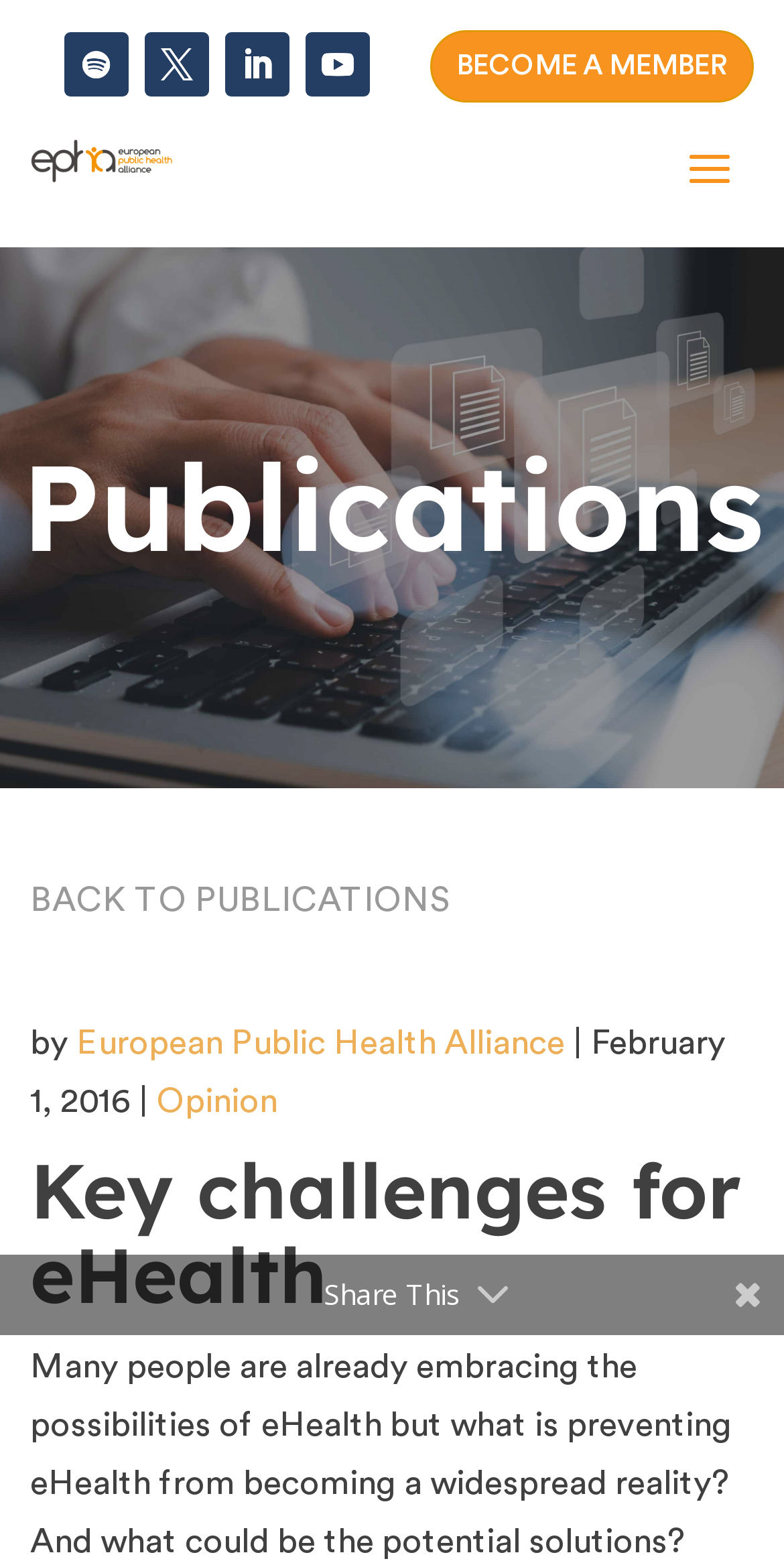Identify the bounding box coordinates of the region that needs to be clicked to carry out this instruction: "Go to the BACK TO PUBLICATIONS page". Provide these coordinates as four float numbers ranging from 0 to 1, i.e., [left, top, right, bottom].

[0.038, 0.543, 0.574, 0.611]